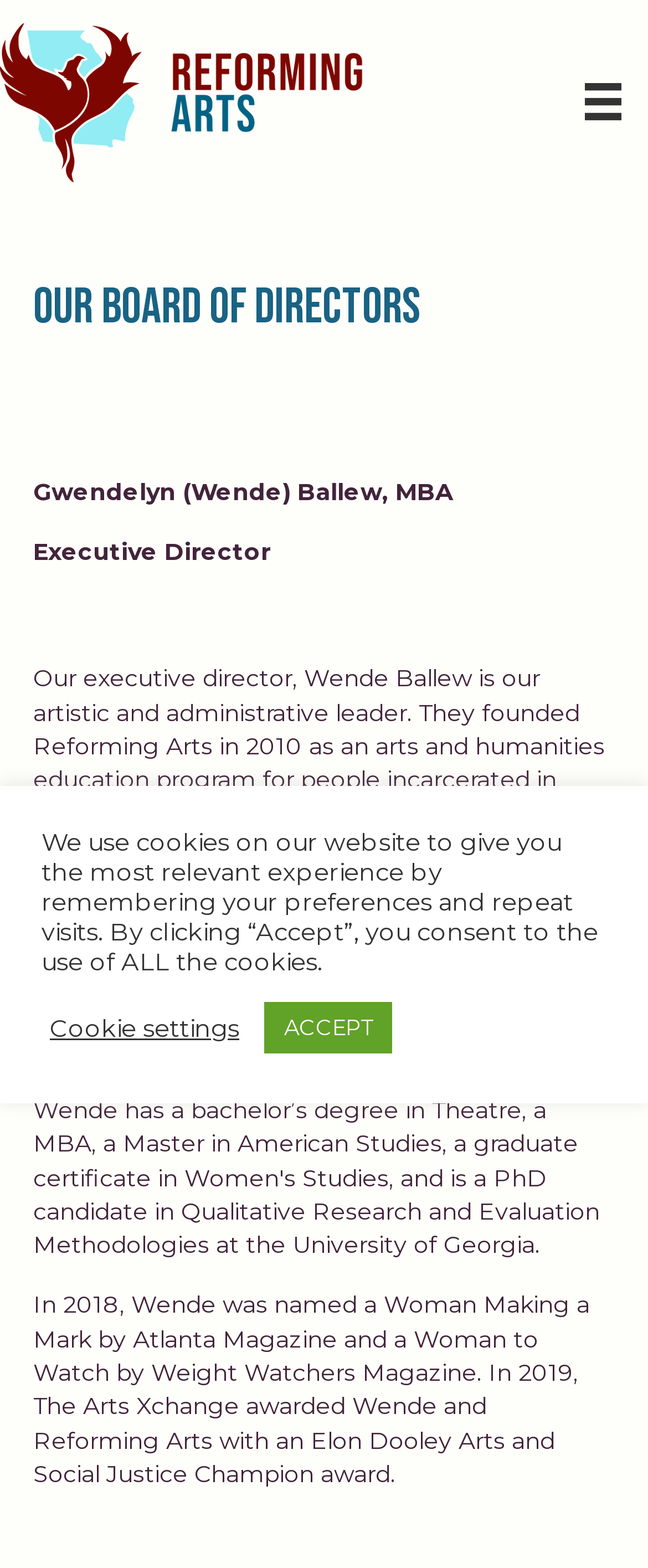How many awards did Wende Ballew receive in 2018?
Please use the image to deliver a detailed and complete answer.

I found the answer by reading the text under the 'Our Board of Directors' heading, which mentions 'In 2018, Wende was named a Woman Making a Mark by Atlanta Magazine and a Woman to Watch by Weight Watchers Magazine.'